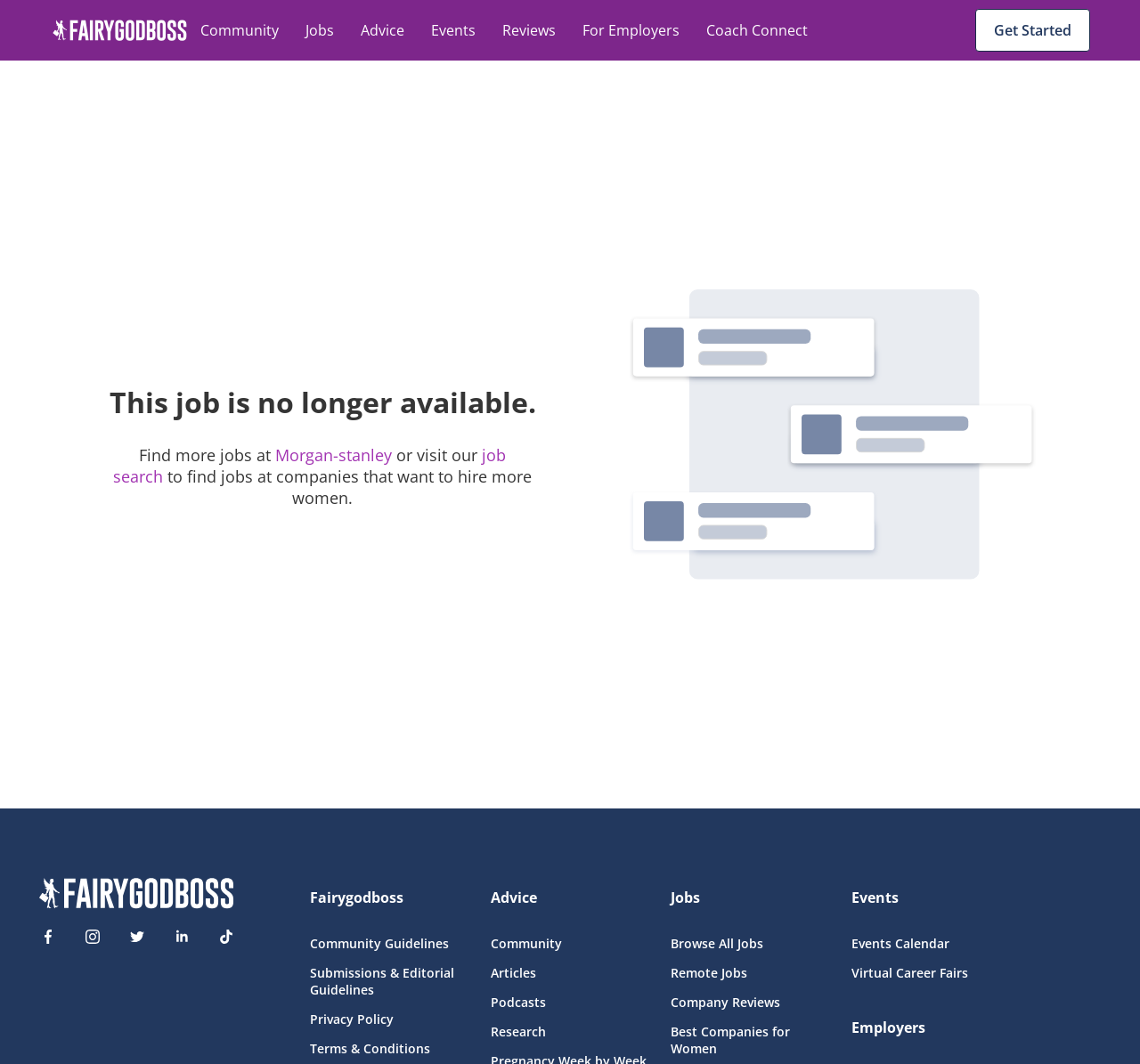What is the topic of the unavailable job posting?
Use the information from the image to give a detailed answer to the question.

The unavailable job posting is indicated by the heading 'This job is no longer available.' at coordinates [0.091, 0.36, 0.474, 0.397]. However, the topic or title of the job posting is not specified on the page.